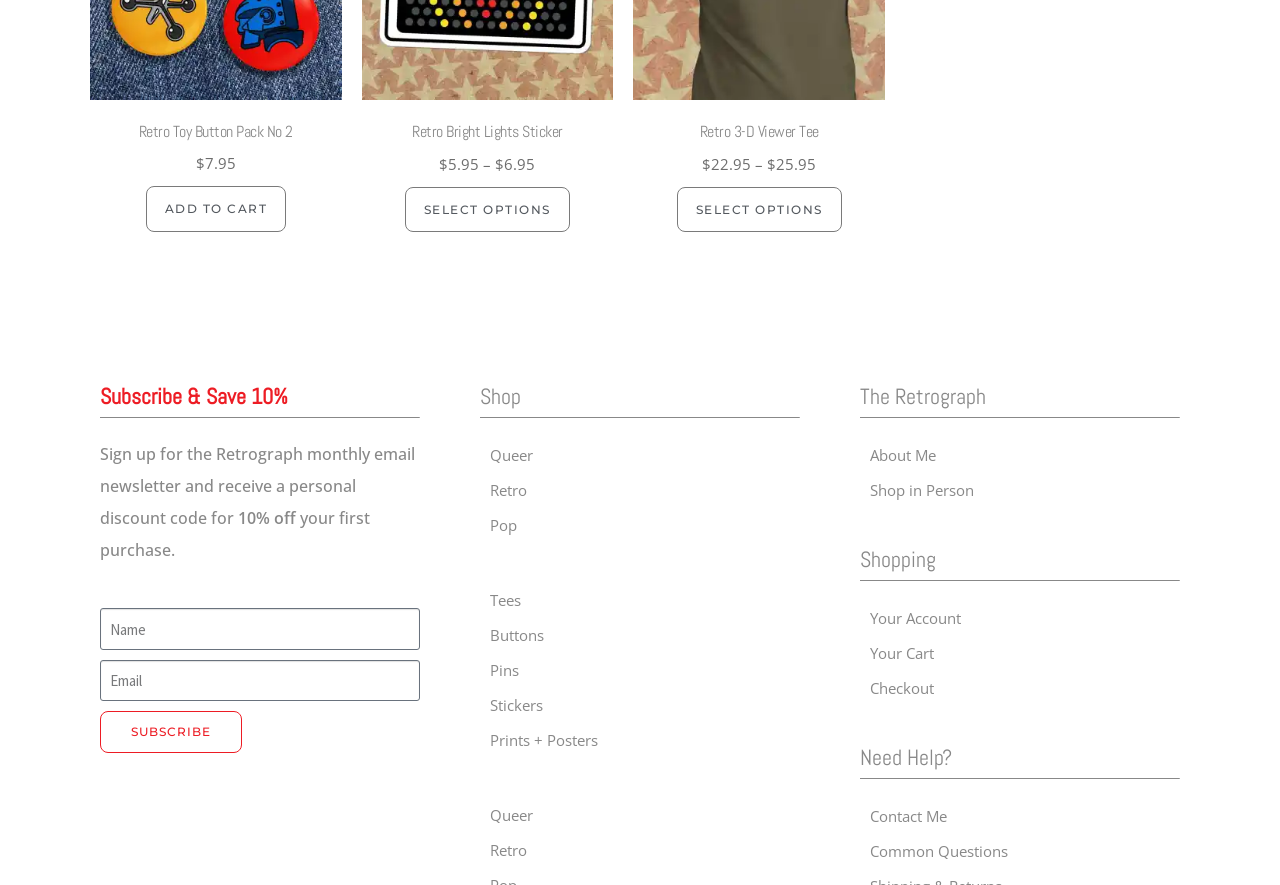What is the purpose of the 'Subscribe' button?
Refer to the image and provide a thorough answer to the question.

The 'Subscribe' button is associated with the text fields for 'Name' and 'Email' and is part of the subscription section, indicating that it is used to subscribe to the Retrograph monthly email newsletter.